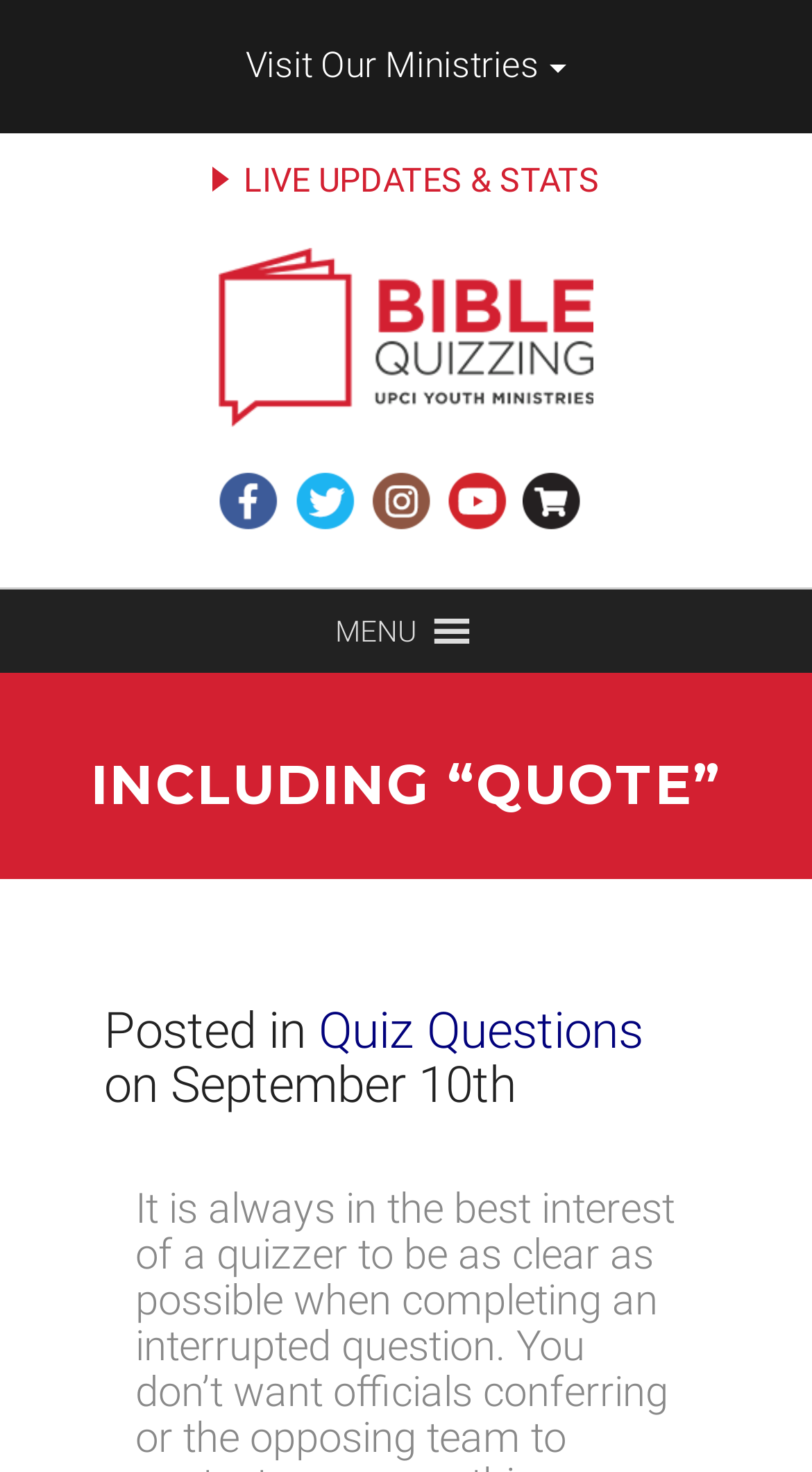Answer briefly with one word or phrase:
How many social media links are present?

4